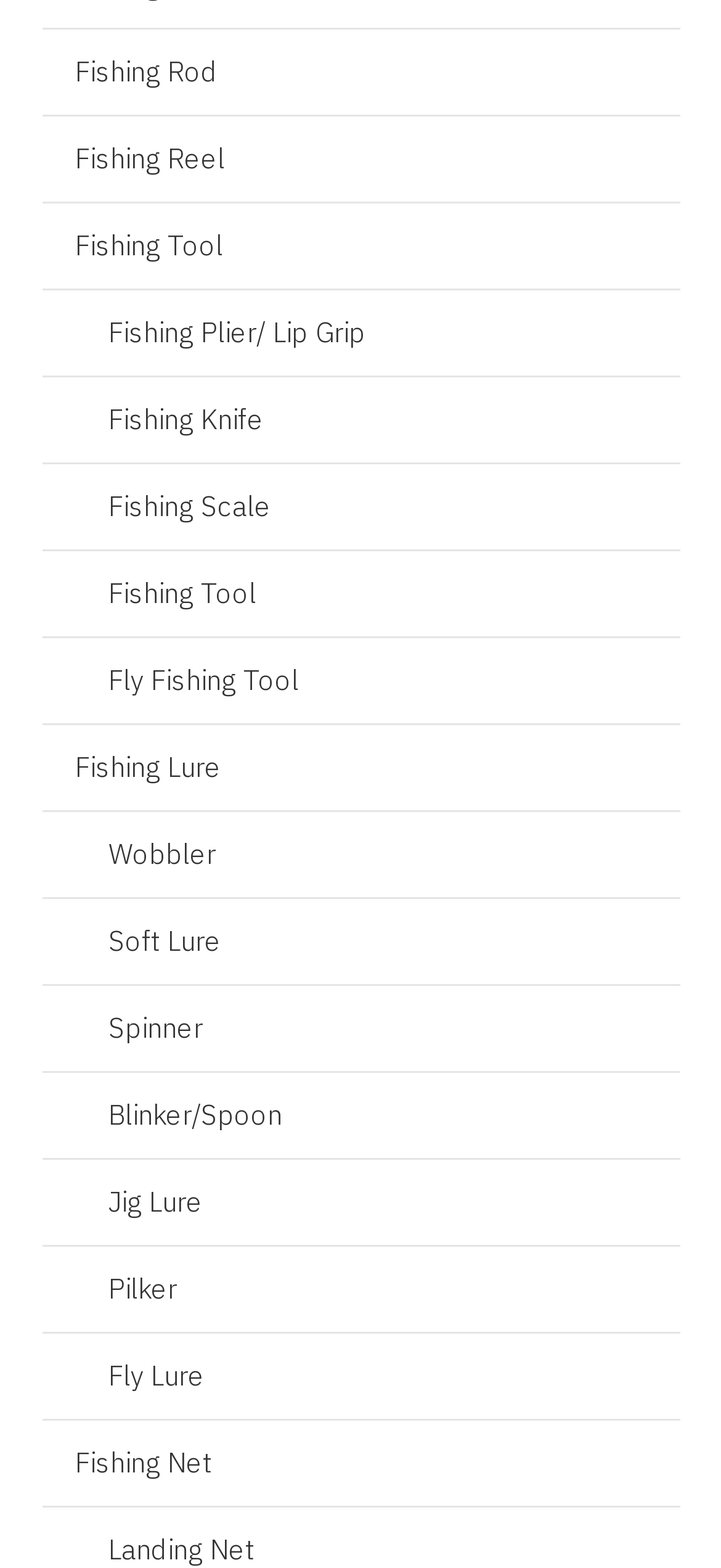Using the elements shown in the image, answer the question comprehensively: How many subcategories are there under fishing gear?

By examining the links on the webpage, I identify three subcategories under fishing gear: Fishing Rod, Fishing Reel, and Fishing Tool. These subcategories are listed separately and have their own set of links.